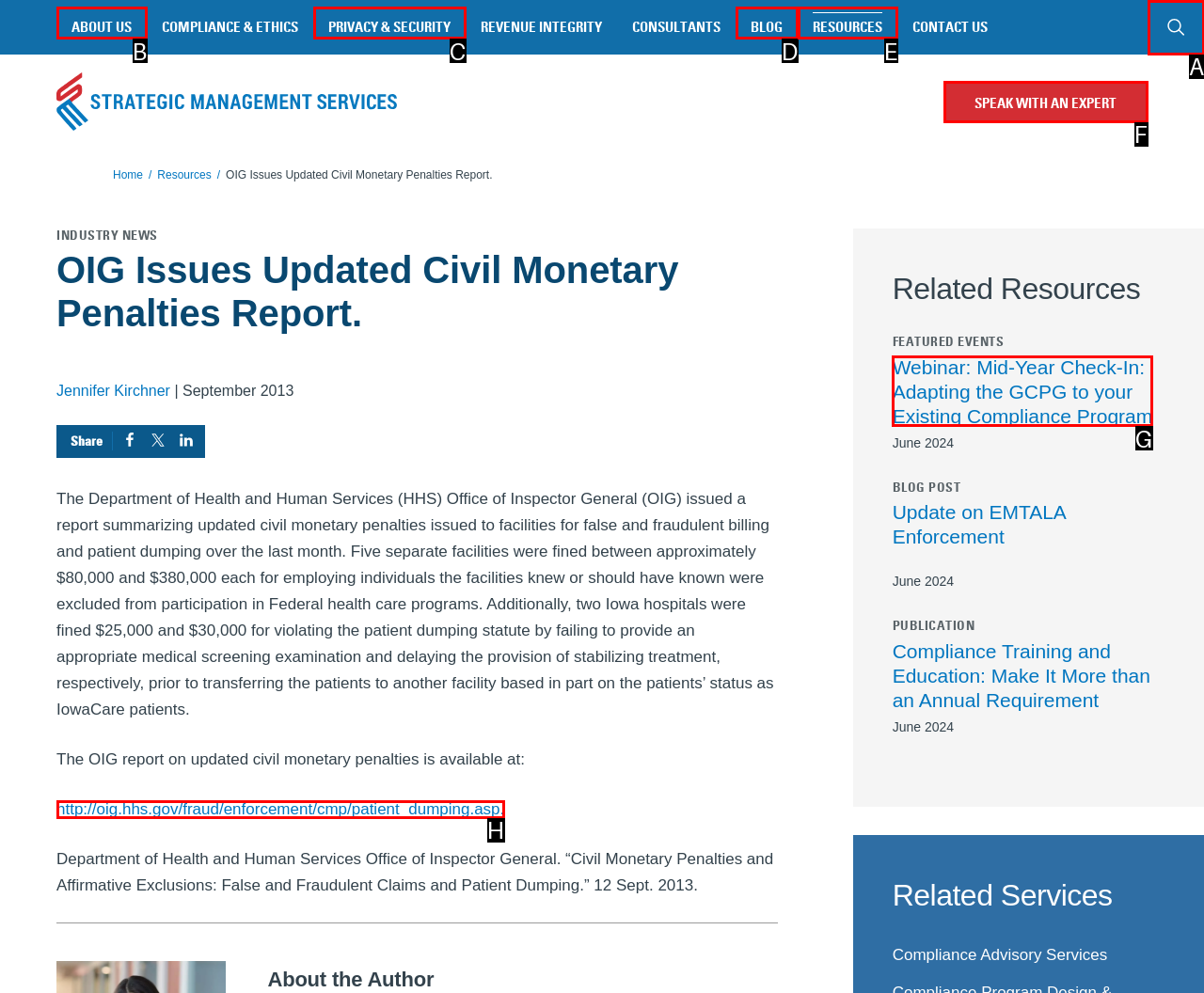Find the HTML element that corresponds to the description: BLOG. Indicate your selection by the letter of the appropriate option.

D